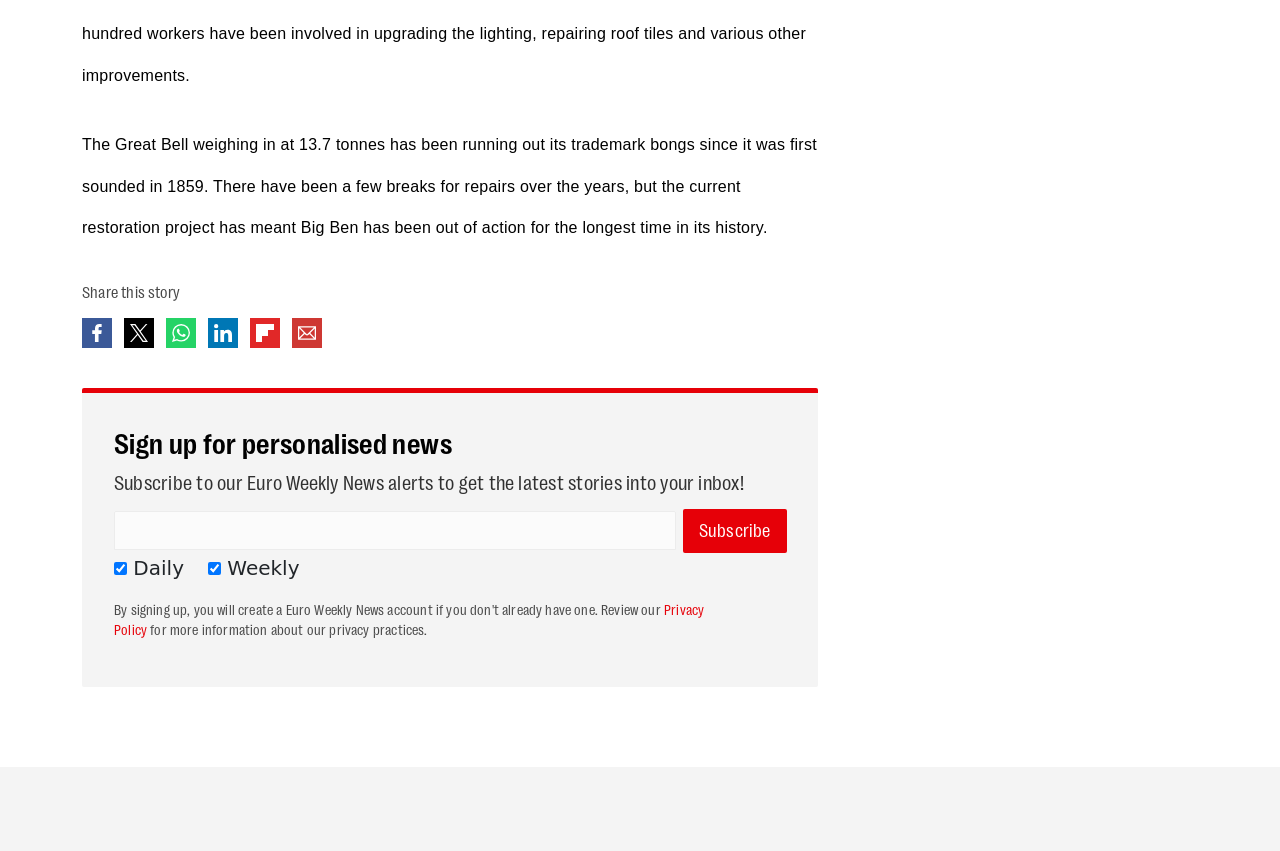Please specify the bounding box coordinates of the clickable section necessary to execute the following command: "Enter email address".

[0.089, 0.6, 0.528, 0.646]